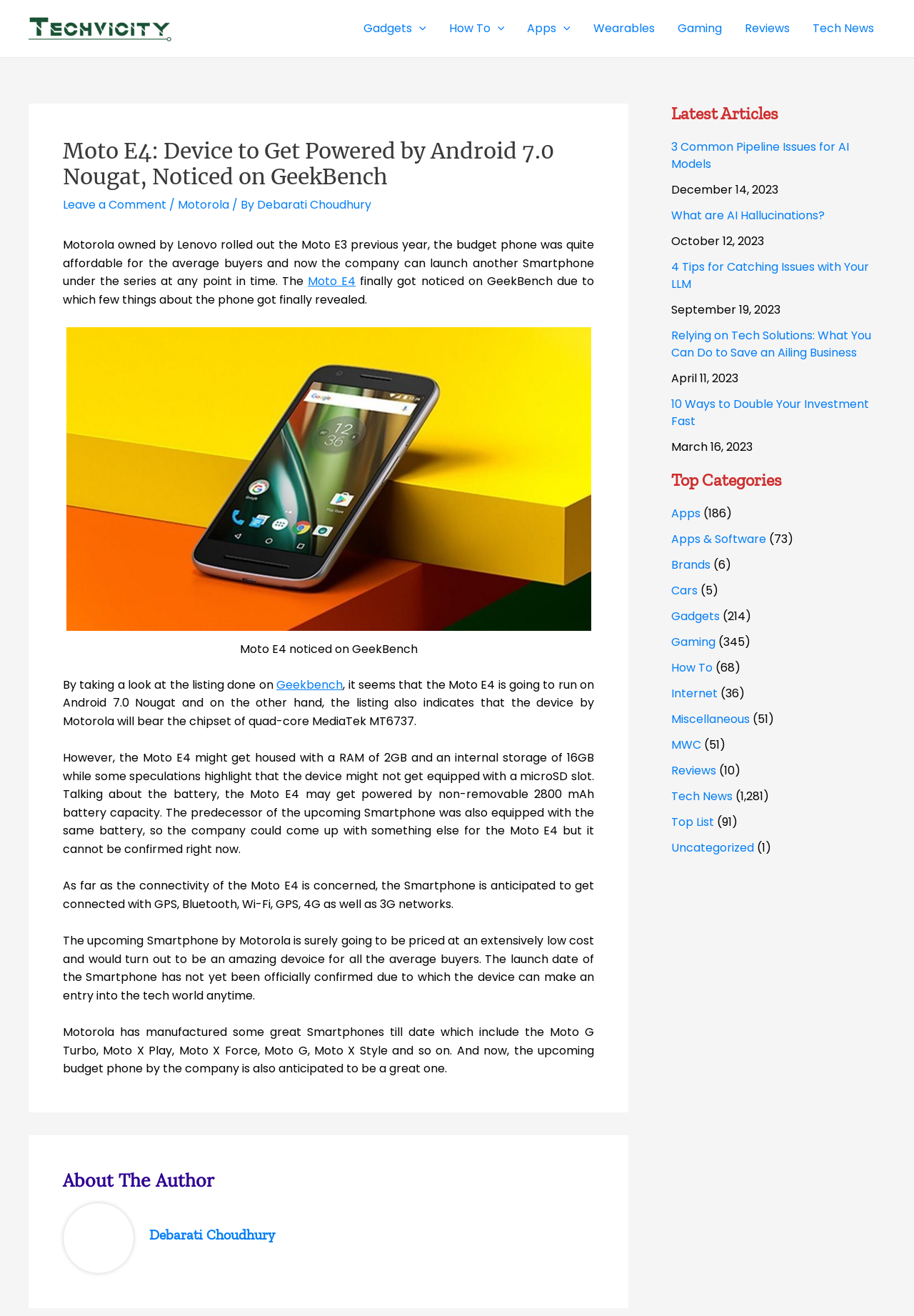Who is the author of the article?
Deliver a detailed and extensive answer to the question.

The article is written by Debarati Choudhury, as mentioned in the 'About The Author' section at the bottom of the page.